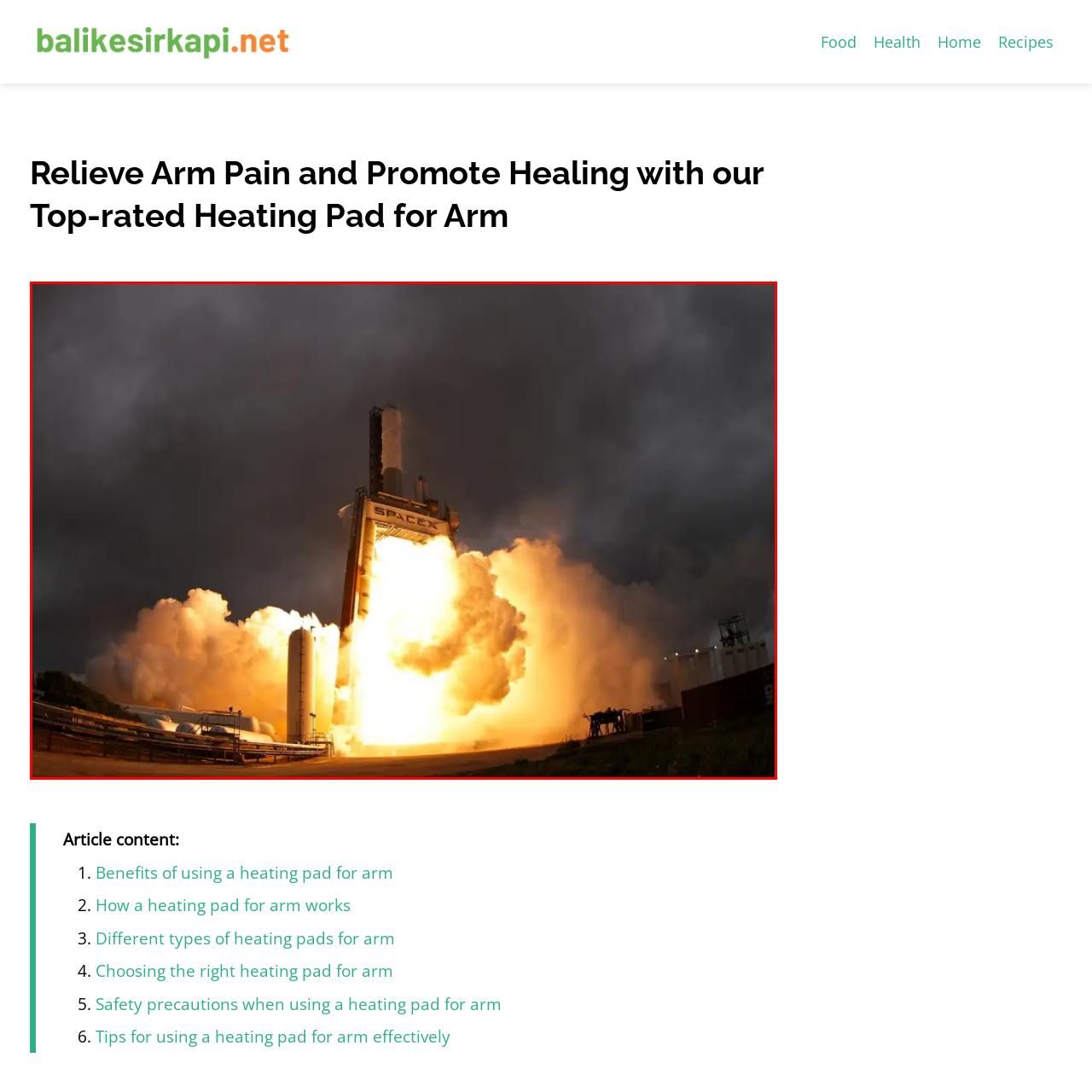Analyze the picture enclosed by the red bounding box and provide a single-word or phrase answer to this question:
What is bursting from the rocket's engines?

Bright orange flames